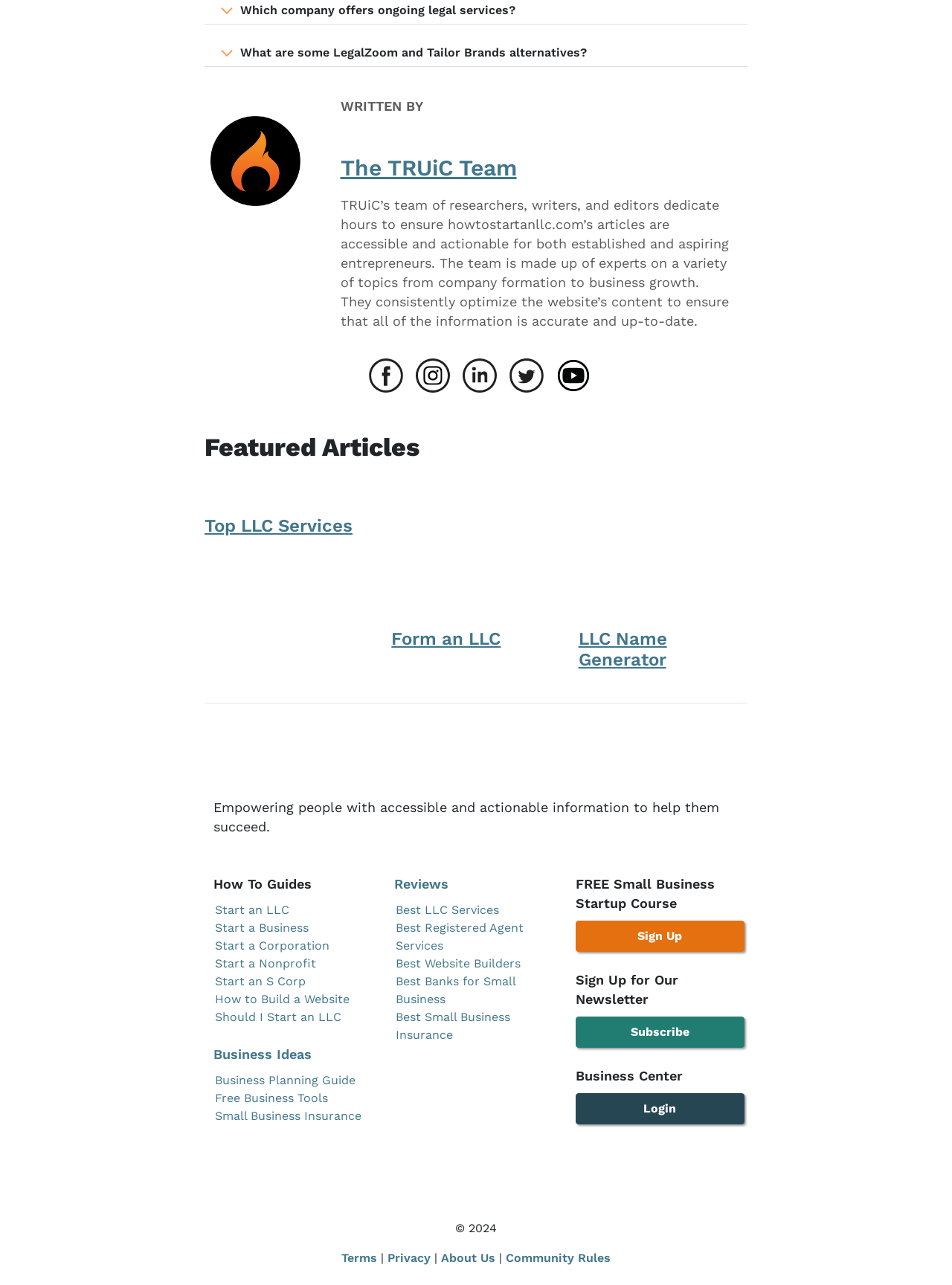What is the name of the course offered for free on the website?
Based on the image, answer the question with a single word or brief phrase.

Small Business Startup Course